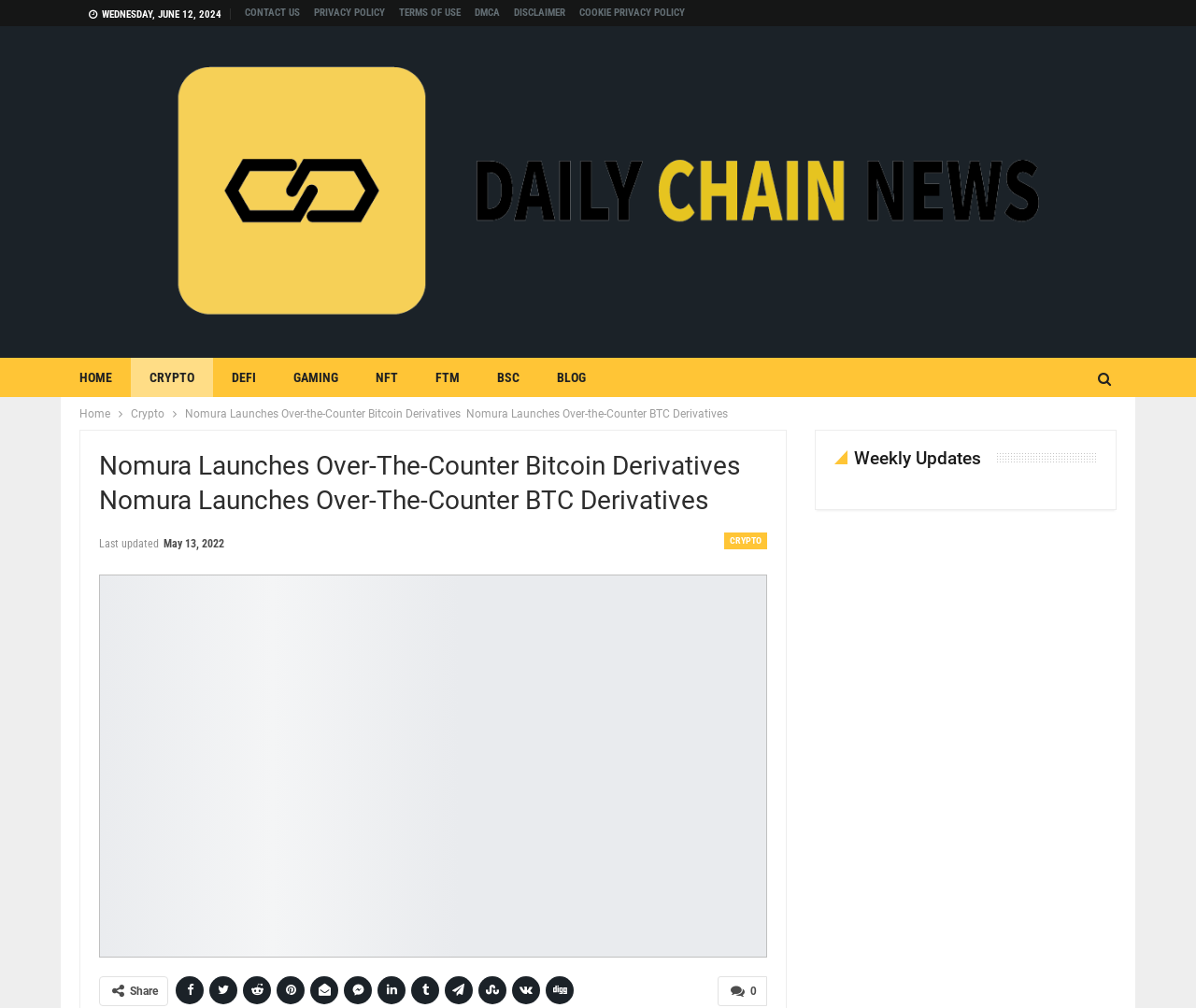Please provide a one-word or short phrase answer to the question:
What is the name of the website?

DailyChain.news